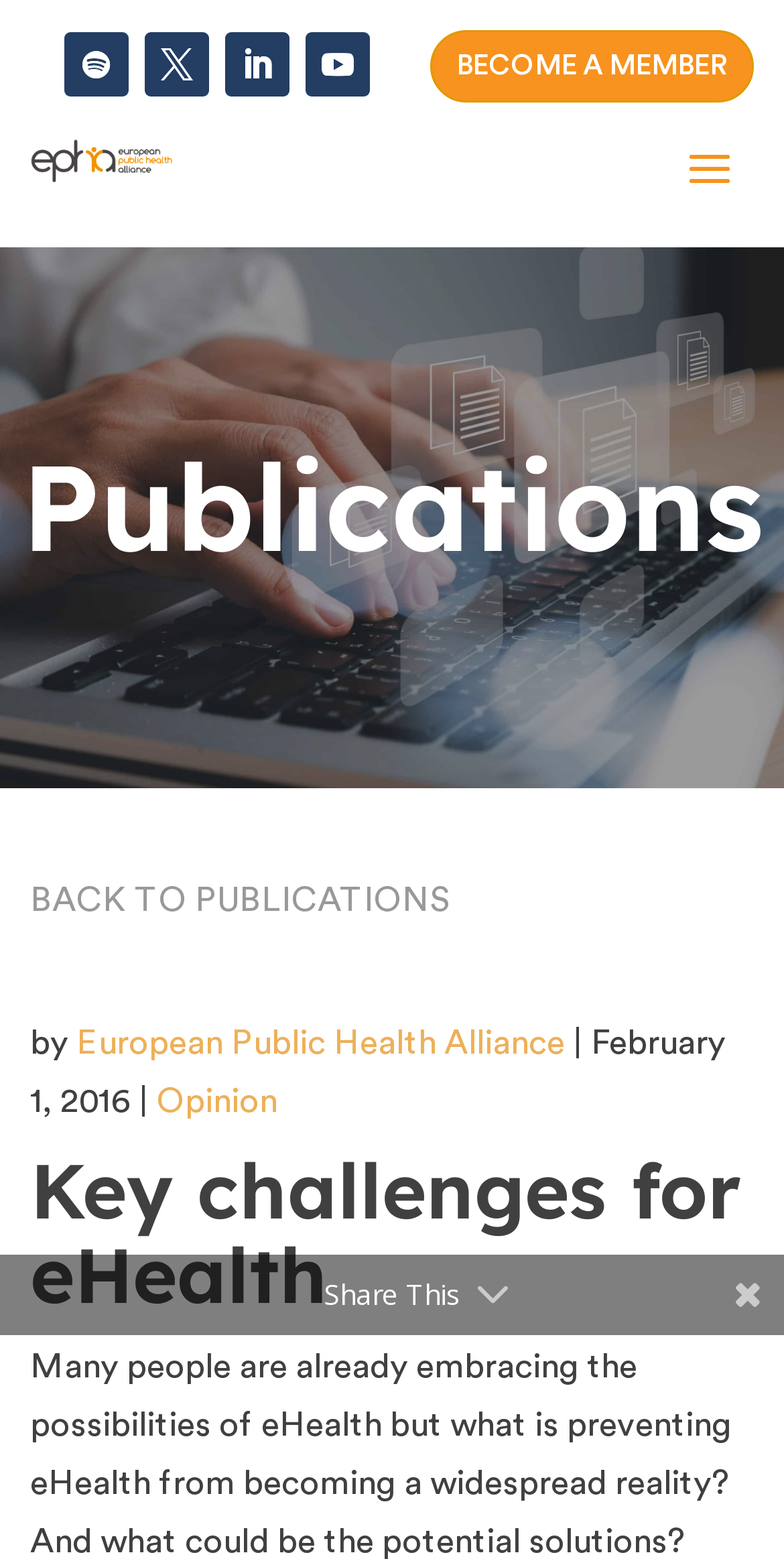What is the topic of the webpage?
Offer a detailed and exhaustive answer to the question.

The webpage is about eHealth, which is evident from the heading 'Key challenges for eHealth' and the static text 'Many people are already embracing the possibilities of eHealth...'.